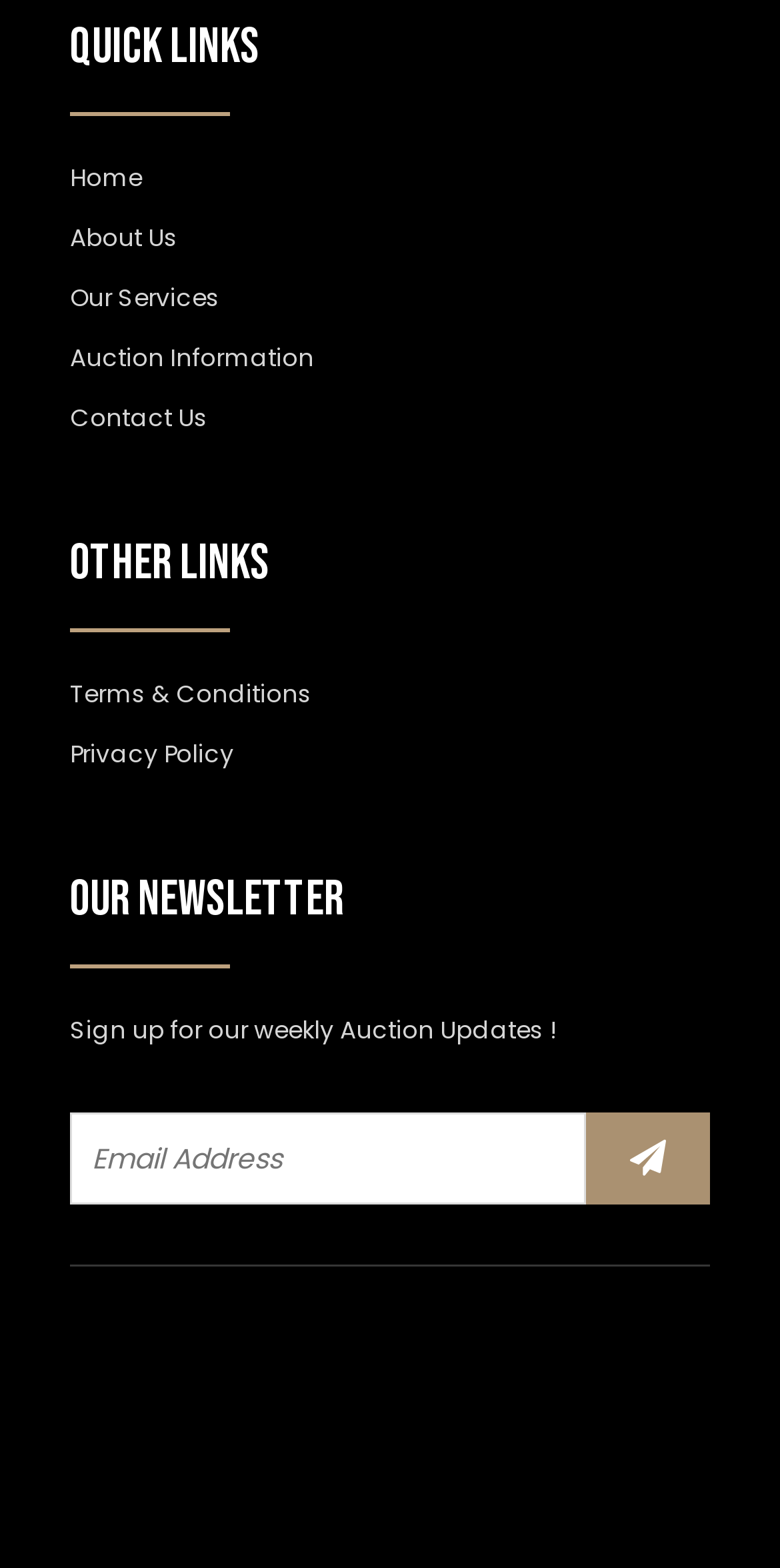Determine the bounding box coordinates of the area to click in order to meet this instruction: "Contact Us".

[0.09, 0.253, 0.91, 0.281]